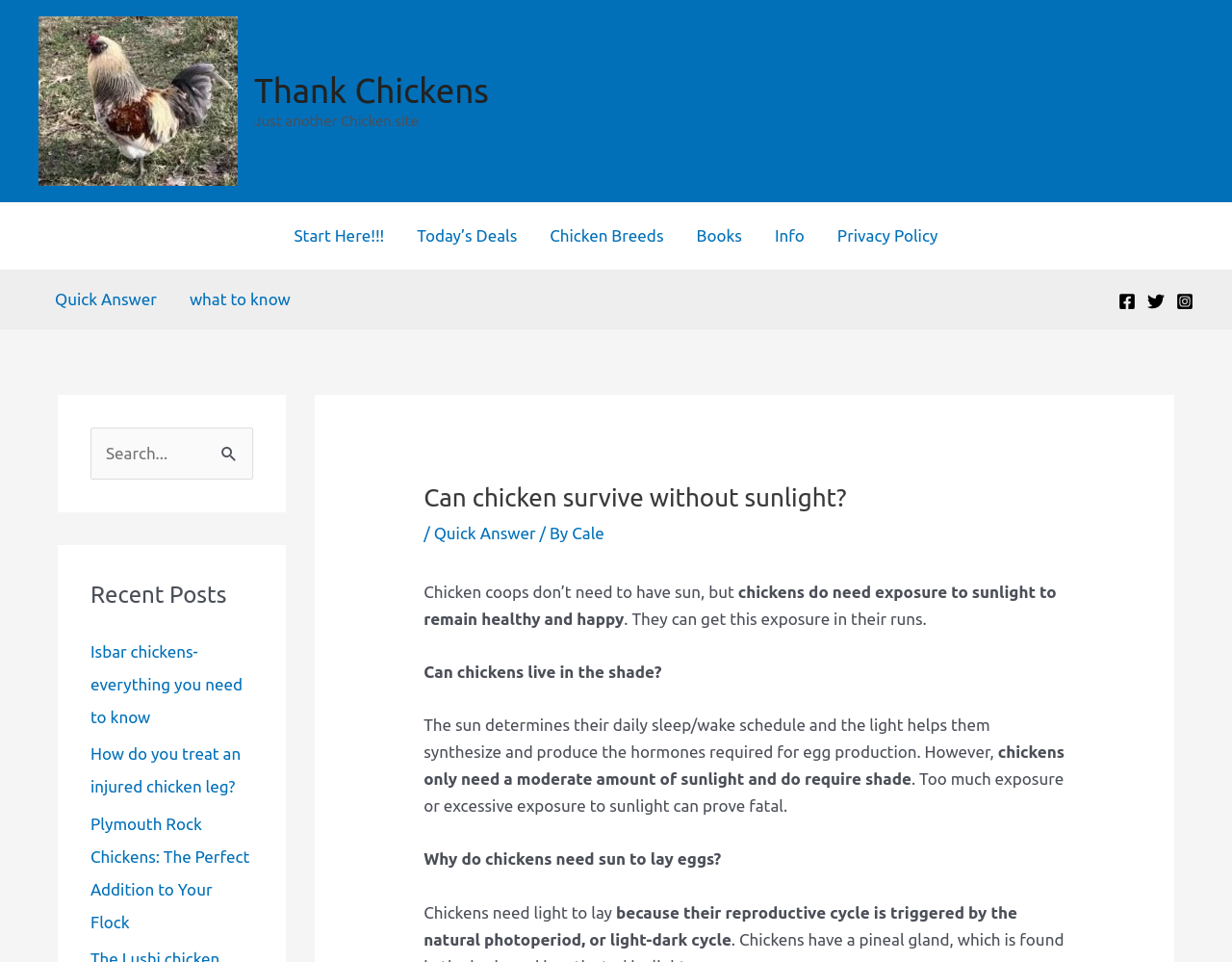Find the bounding box coordinates for the area you need to click to carry out the instruction: "Search for something". The coordinates should be four float numbers between 0 and 1, indicated as [left, top, right, bottom].

[0.073, 0.444, 0.205, 0.499]